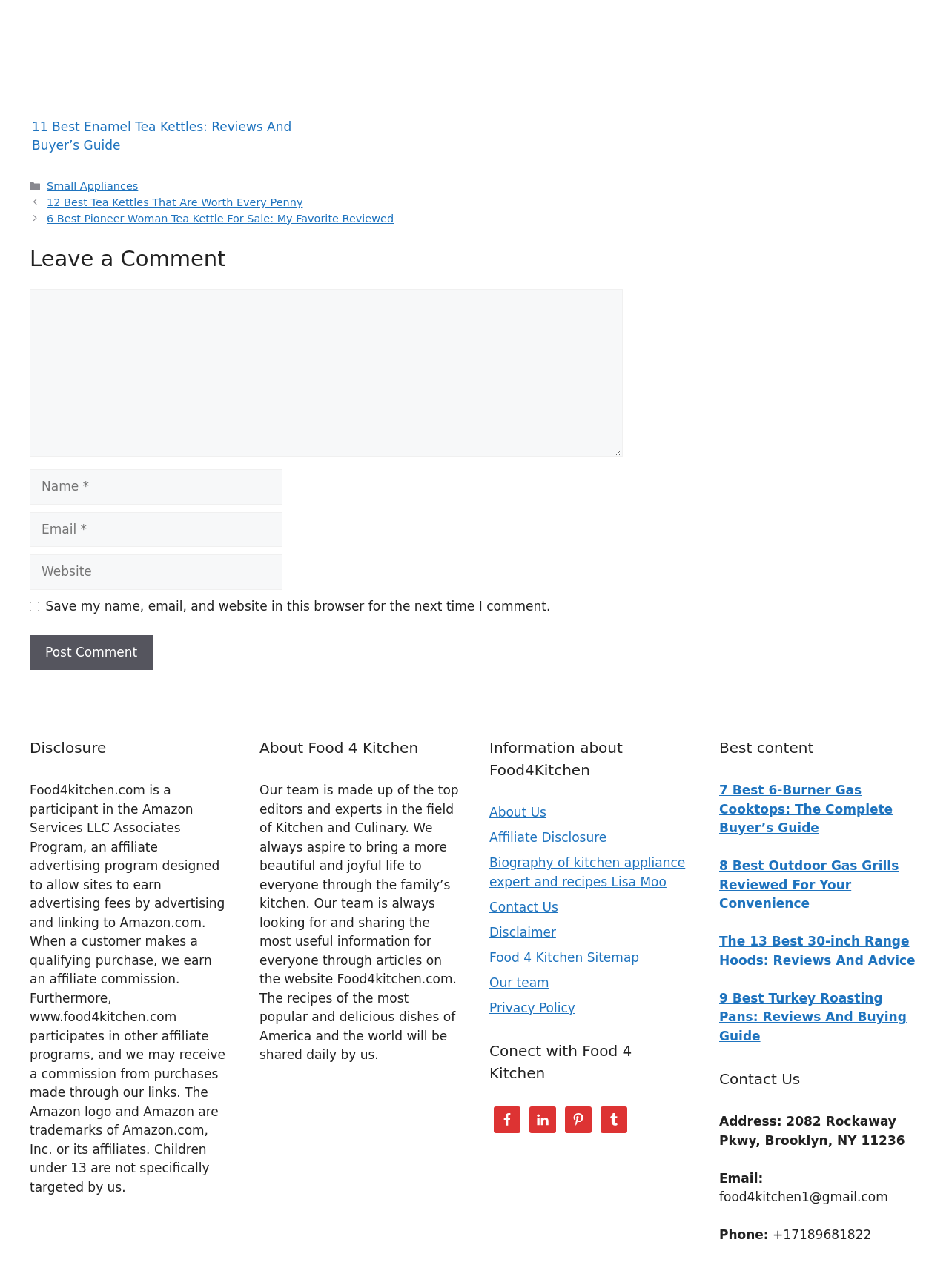Please determine the bounding box coordinates for the element with the description: "name="submit" value="Post Comment"".

[0.031, 0.493, 0.161, 0.52]